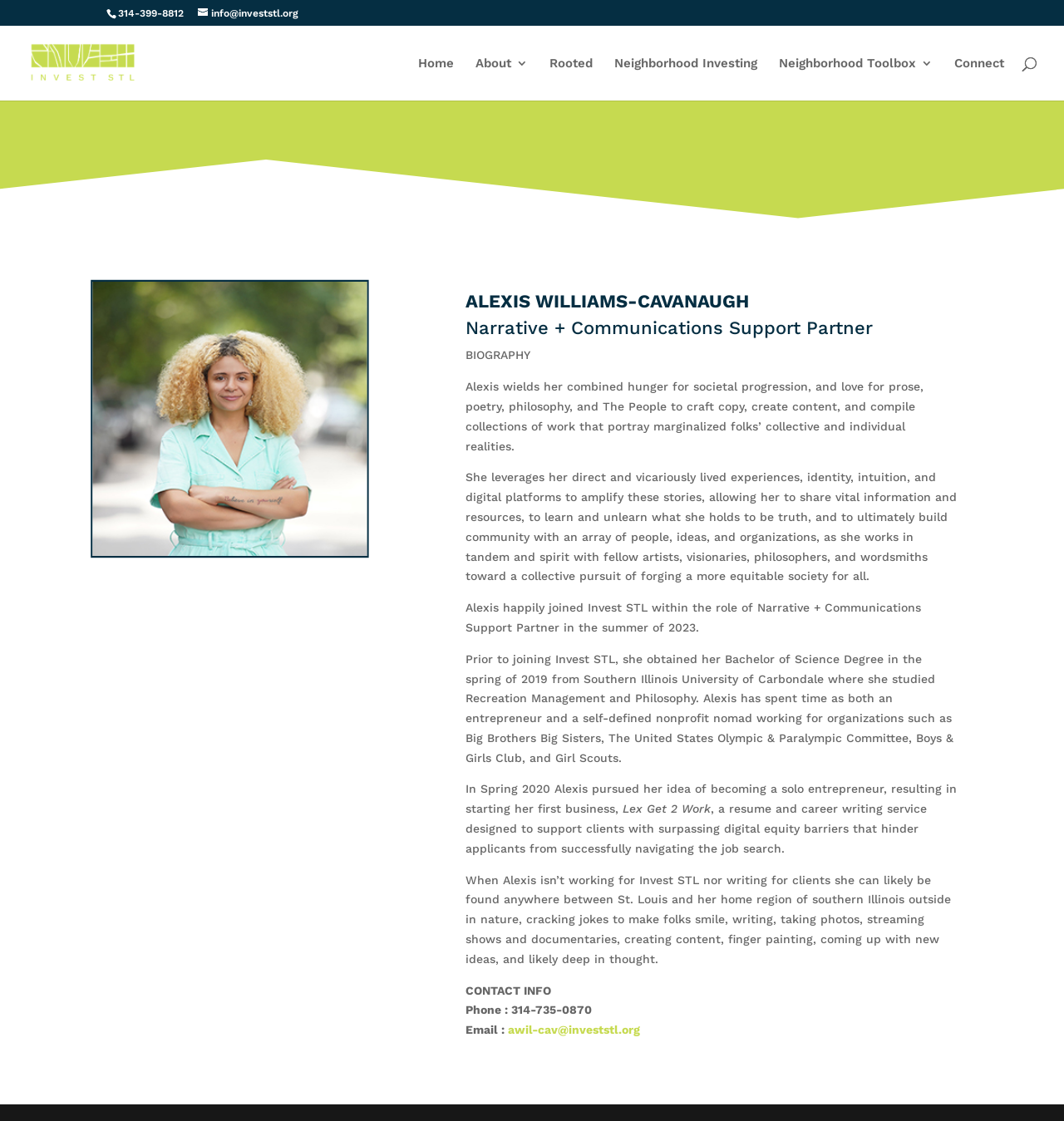Determine the bounding box coordinates of the clickable element to achieve the following action: 'Visit the 'About 3' page'. Provide the coordinates as four float values between 0 and 1, formatted as [left, top, right, bottom].

[0.447, 0.051, 0.496, 0.09]